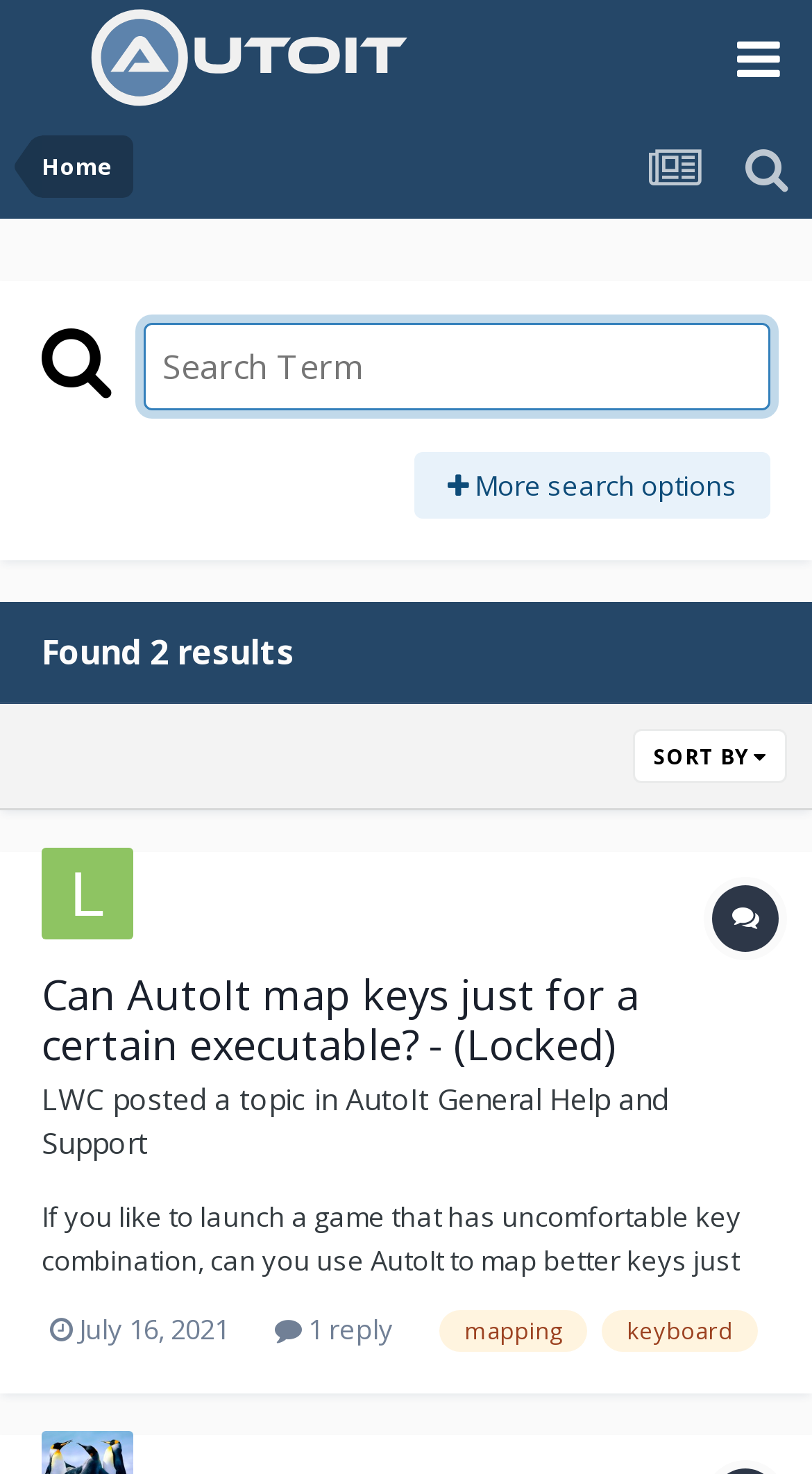Please give the bounding box coordinates of the area that should be clicked to fulfill the following instruction: "Click on the AutoIt logo". The coordinates should be in the format of four float numbers from 0 to 1, i.e., [left, top, right, bottom].

[0.038, 0.0, 0.577, 0.078]